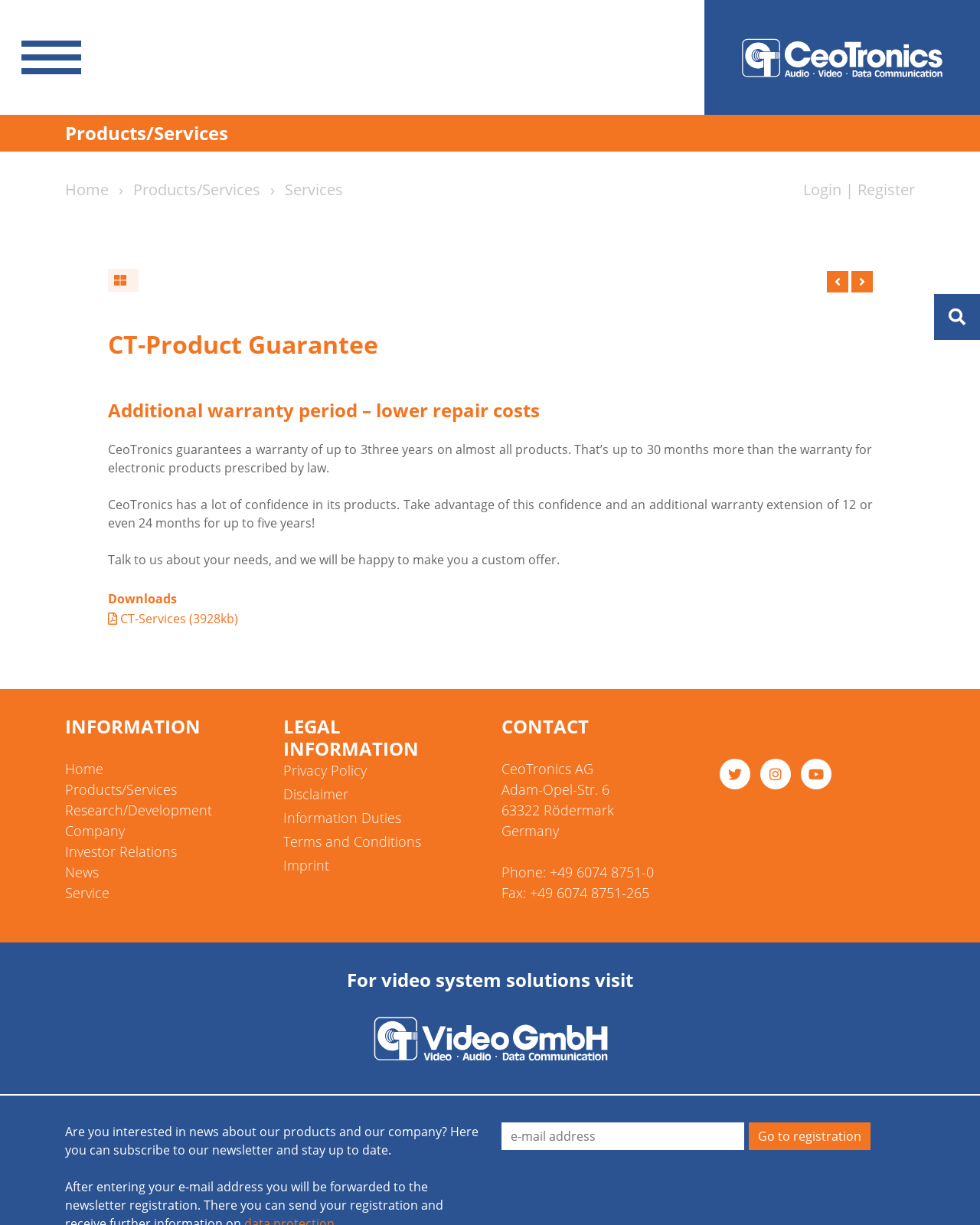What is the company's name?
Provide a one-word or short-phrase answer based on the image.

CeoTronics AG